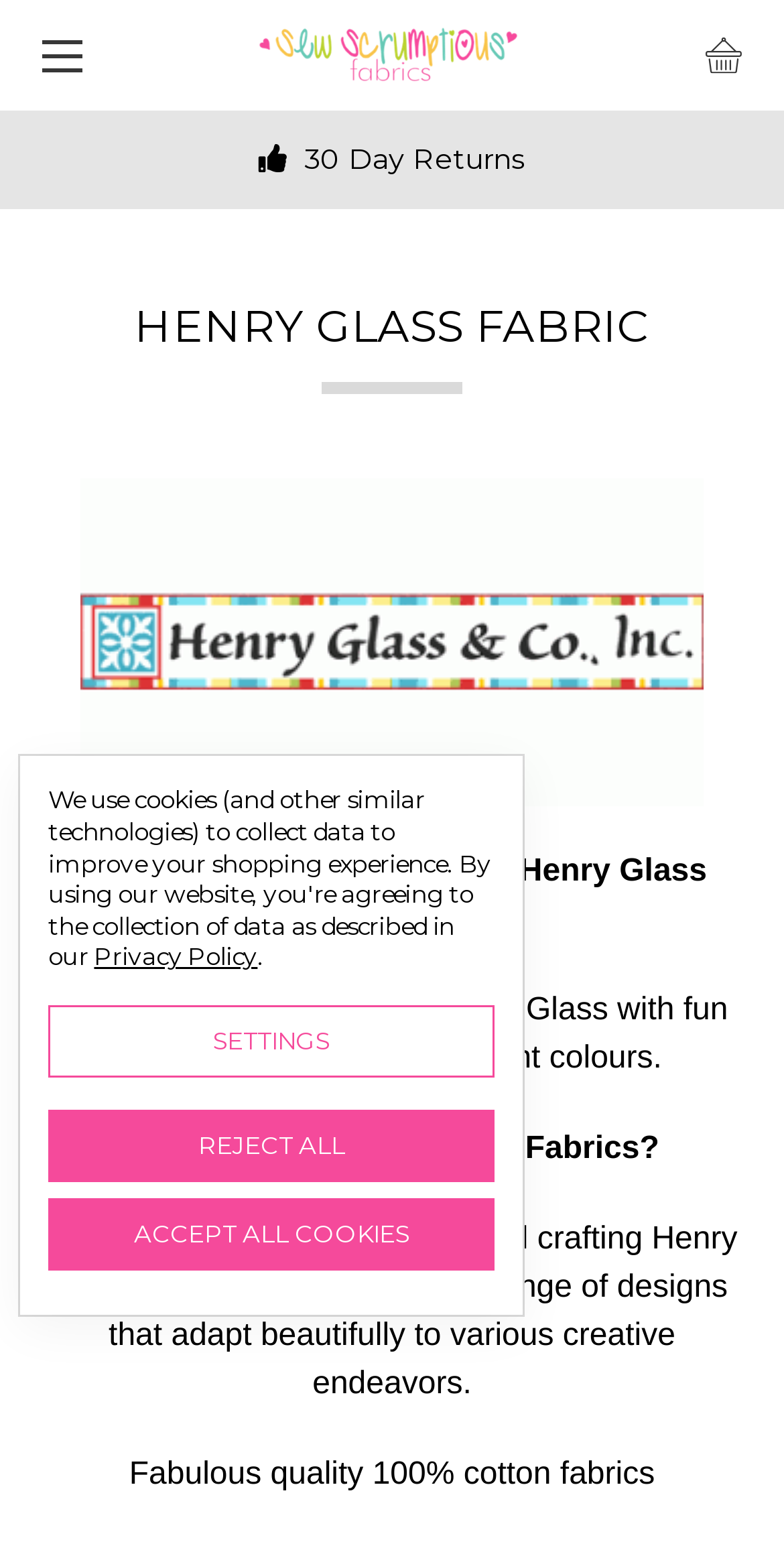Determine the bounding box coordinates of the section to be clicked to follow the instruction: "Click SETTINGS". The coordinates should be given as four float numbers between 0 and 1, formatted as [left, top, right, bottom].

[0.062, 0.65, 0.631, 0.697]